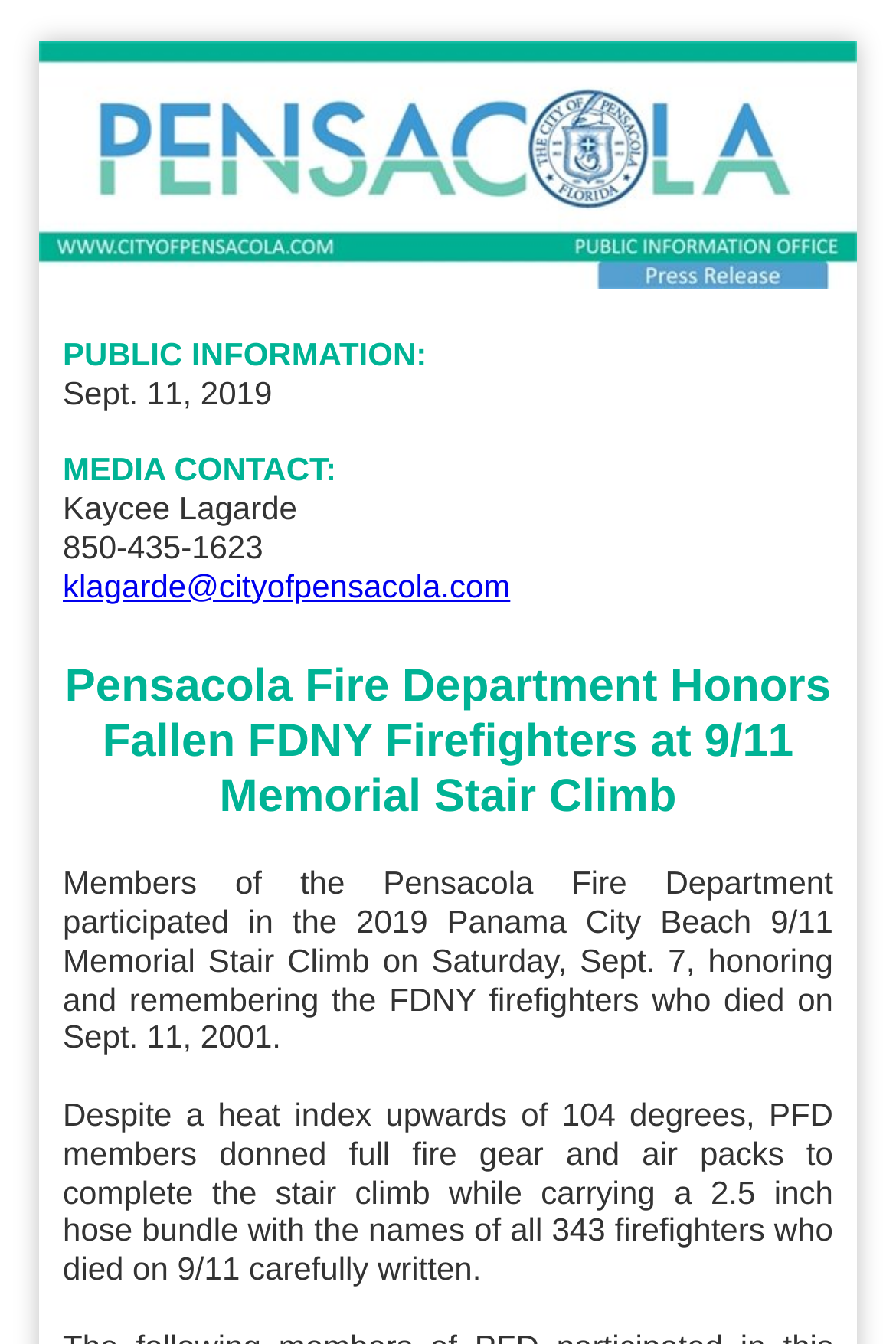Refer to the image and provide a thorough answer to this question:
What is the temperature mentioned in the article?

The temperature is mentioned in the article as a heat index of upwards of 104 degrees, which is described as the condition under which the PFD members completed the stair climb.